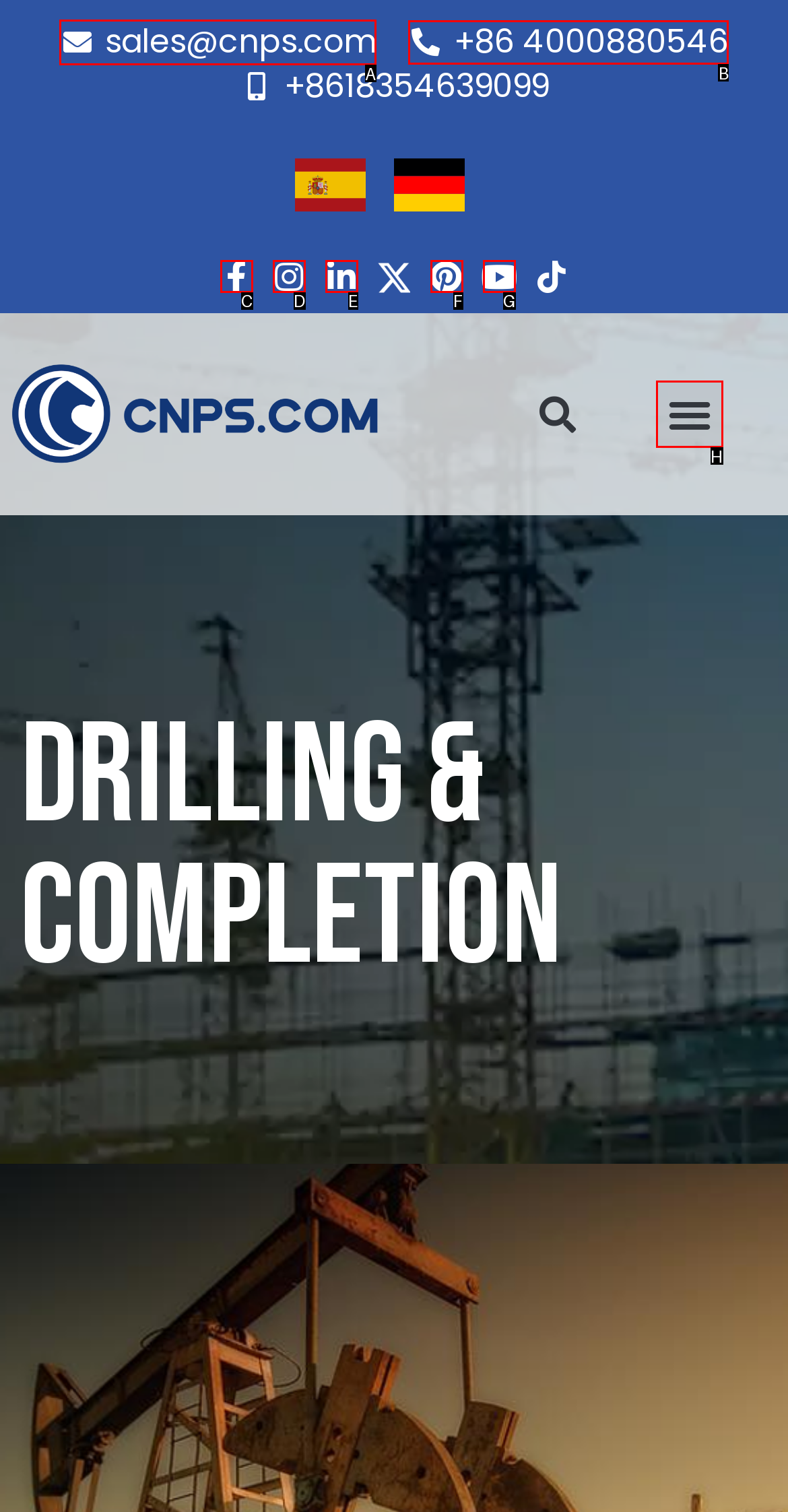Tell me which letter corresponds to the UI element that will allow you to Contact us through email. Answer with the letter directly.

A